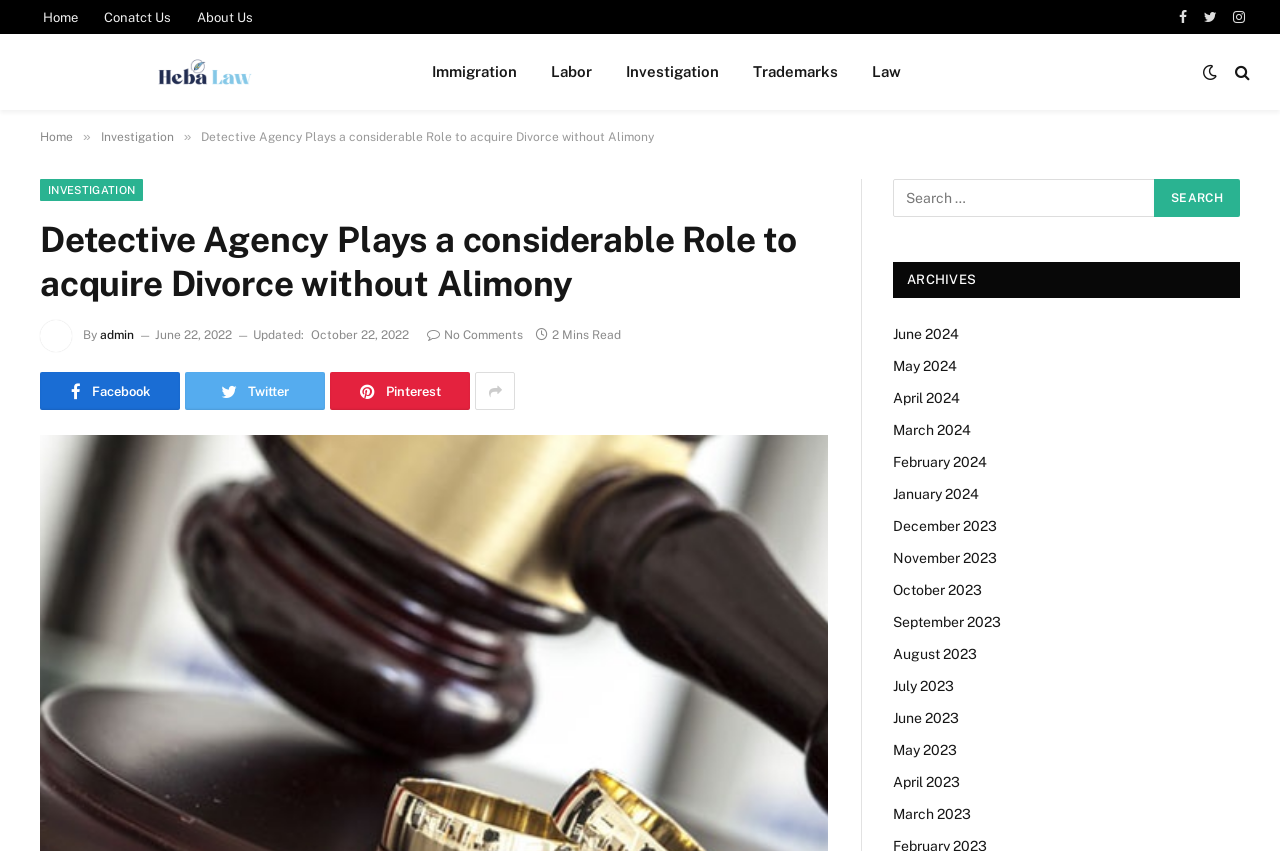Using the description "Home", predict the bounding box of the relevant HTML element.

[0.031, 0.153, 0.057, 0.169]